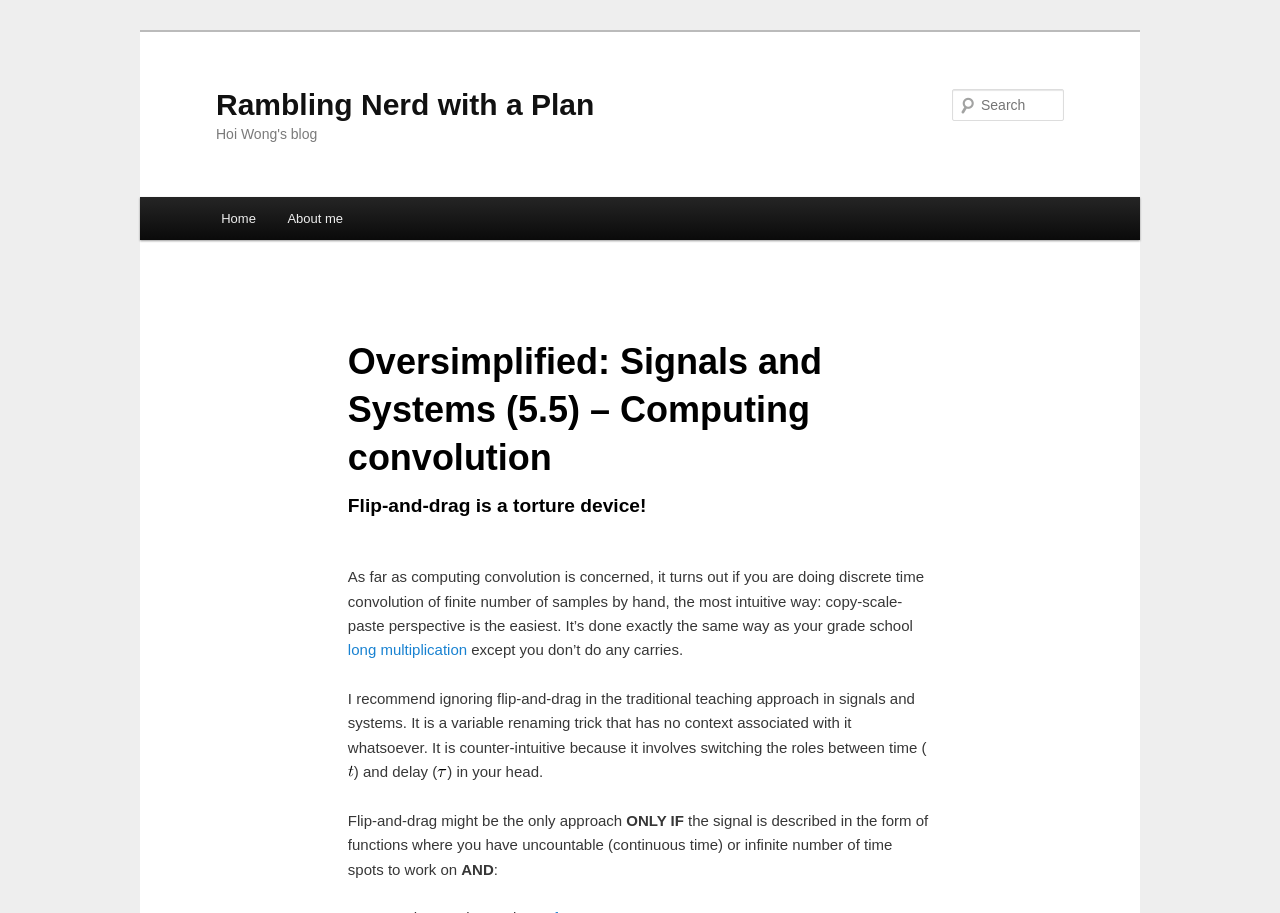What is the alternative to flip-and-drag approach?
Please provide a single word or phrase as your answer based on the image.

Copy-scale-paste perspective